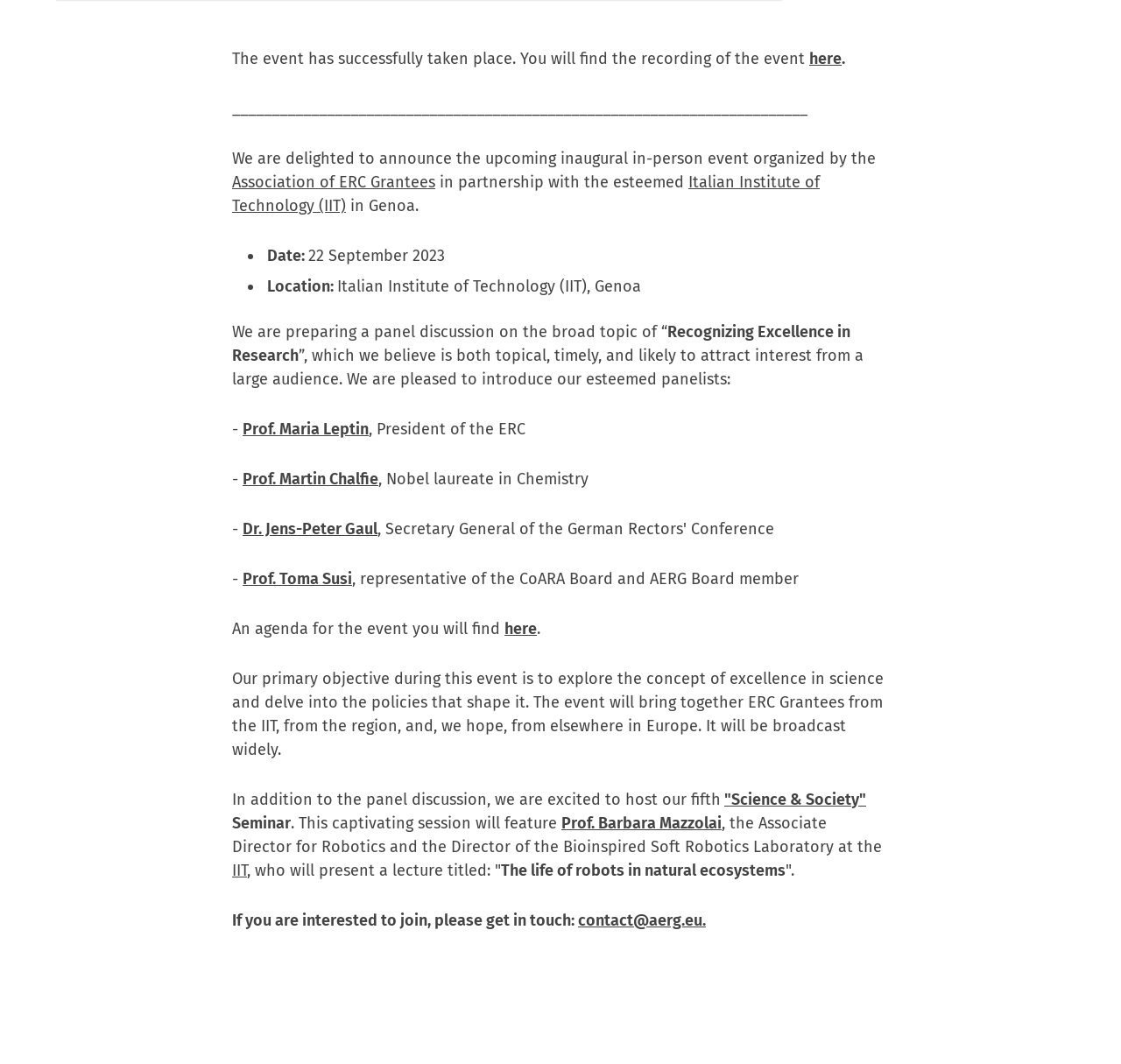Who is the President of the ERC?
Please respond to the question with as much detail as possible.

The text mentions that Prof. Maria Leptin is the President of the ERC, which is one of the esteemed panelists participating in the event.